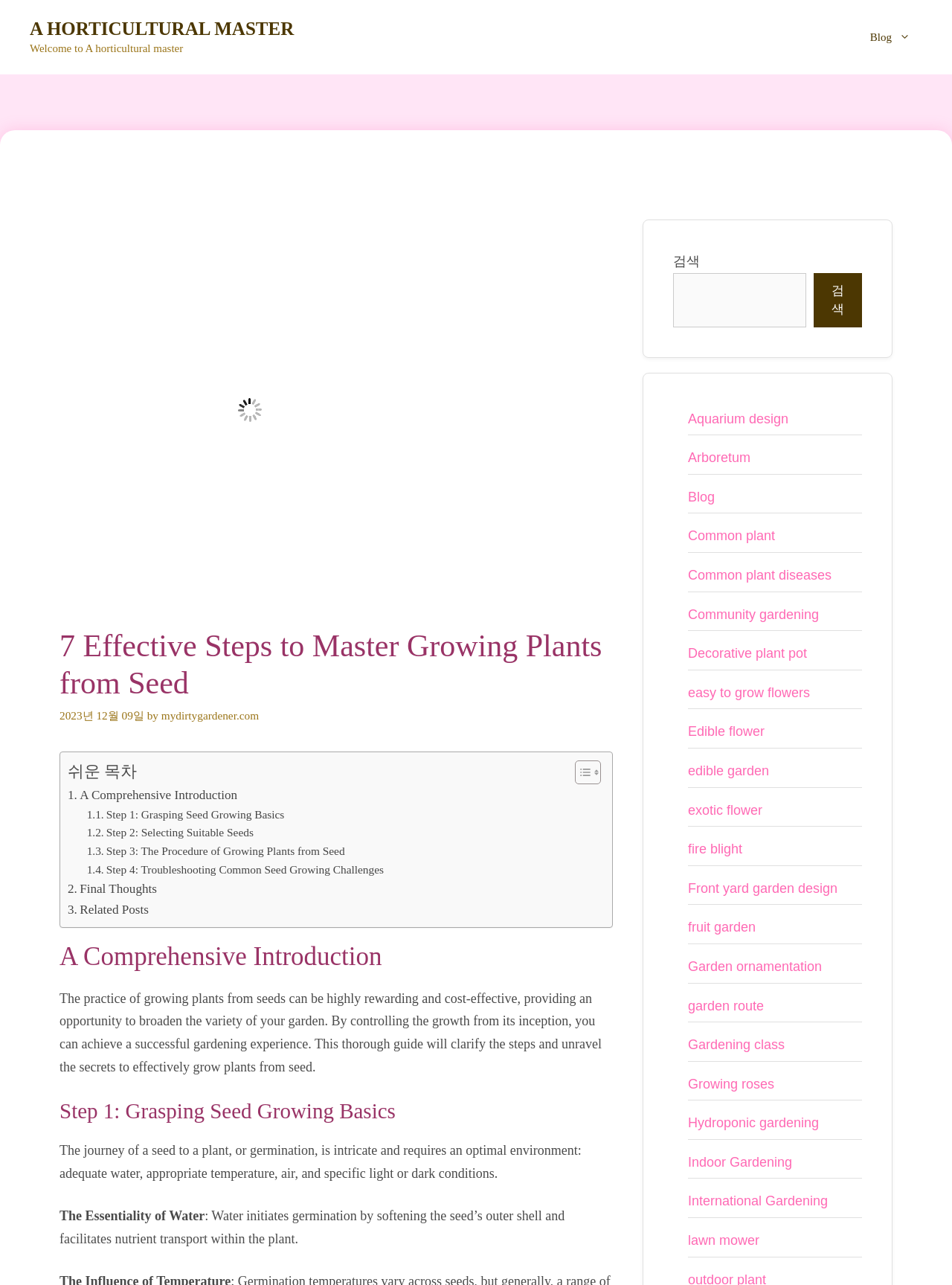Respond with a single word or phrase to the following question:
How many related links are there in the complementary section?

19